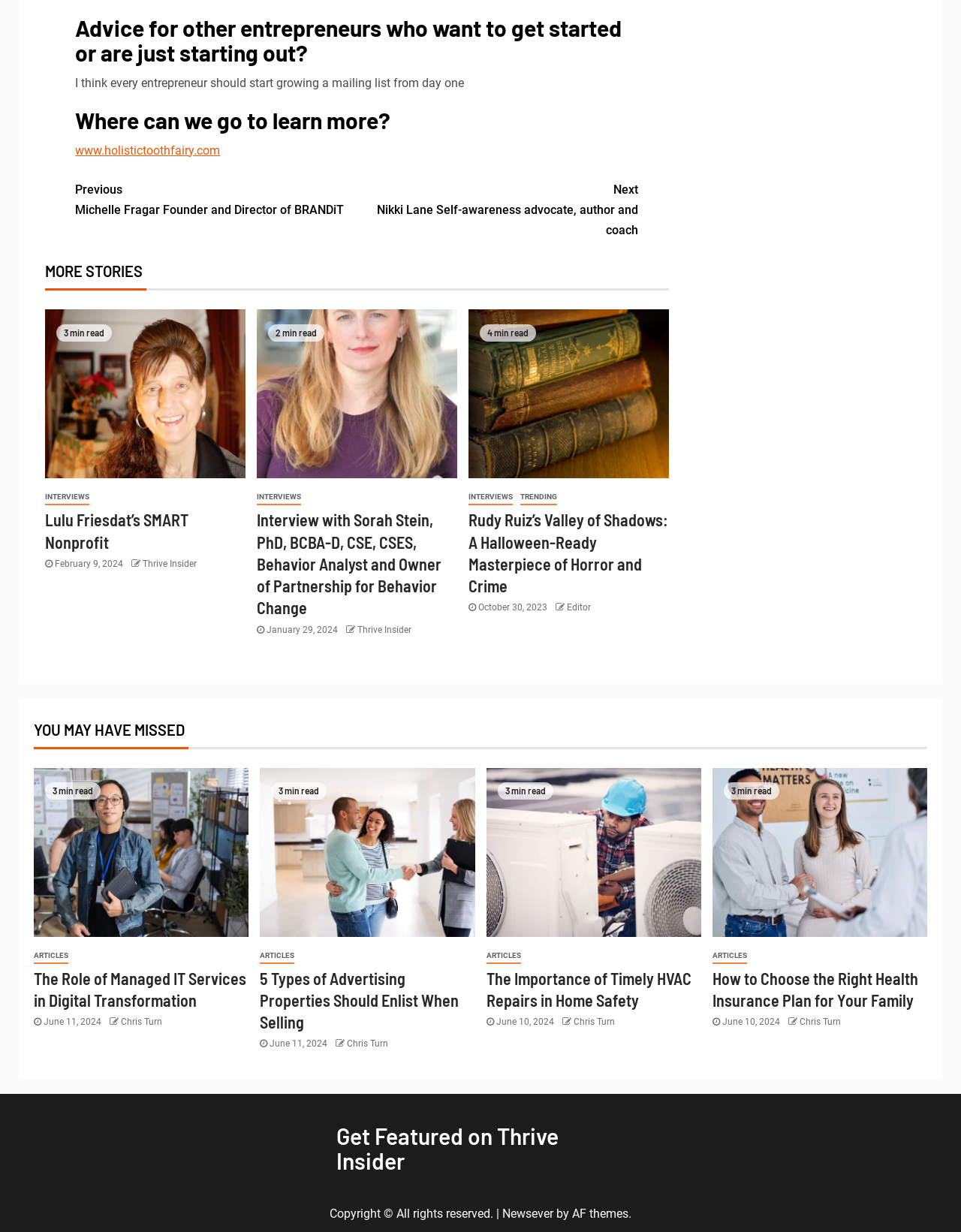Use a single word or phrase to answer the question: What is the profession of the person who wrote the article 'How to Choose the Right Health Insurance Plan for Your Family'?

Chris Turn